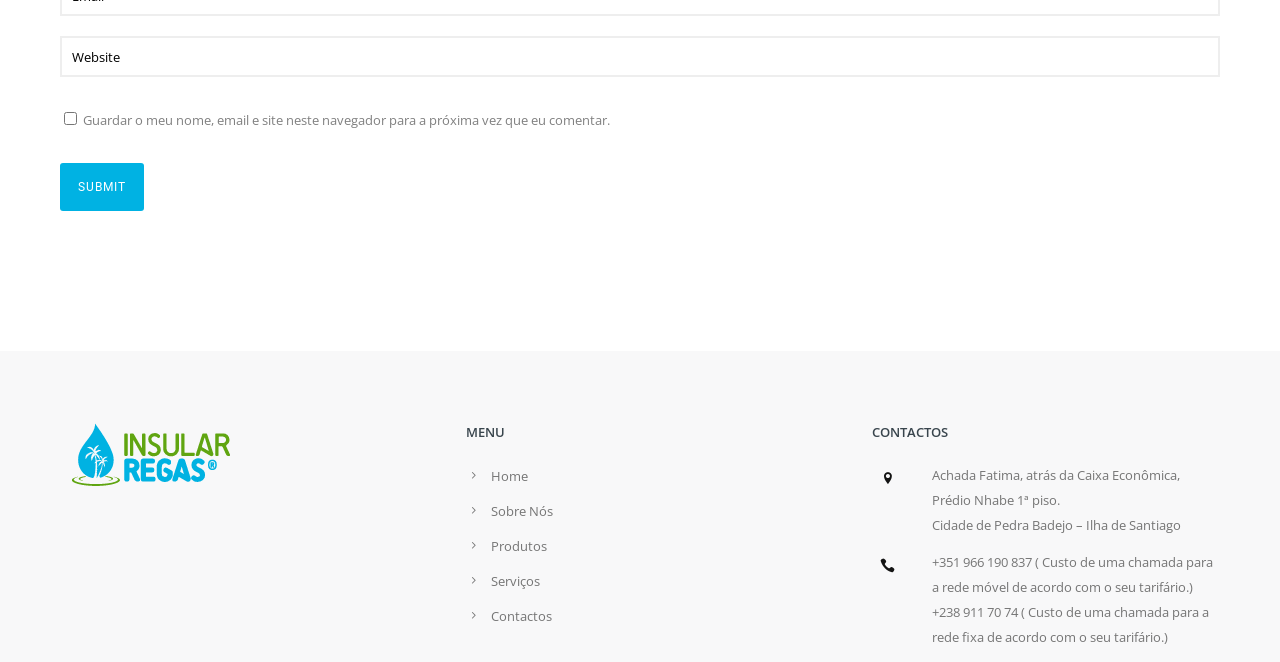Could you locate the bounding box coordinates for the section that should be clicked to accomplish this task: "Enter website name".

[0.047, 0.054, 0.953, 0.116]